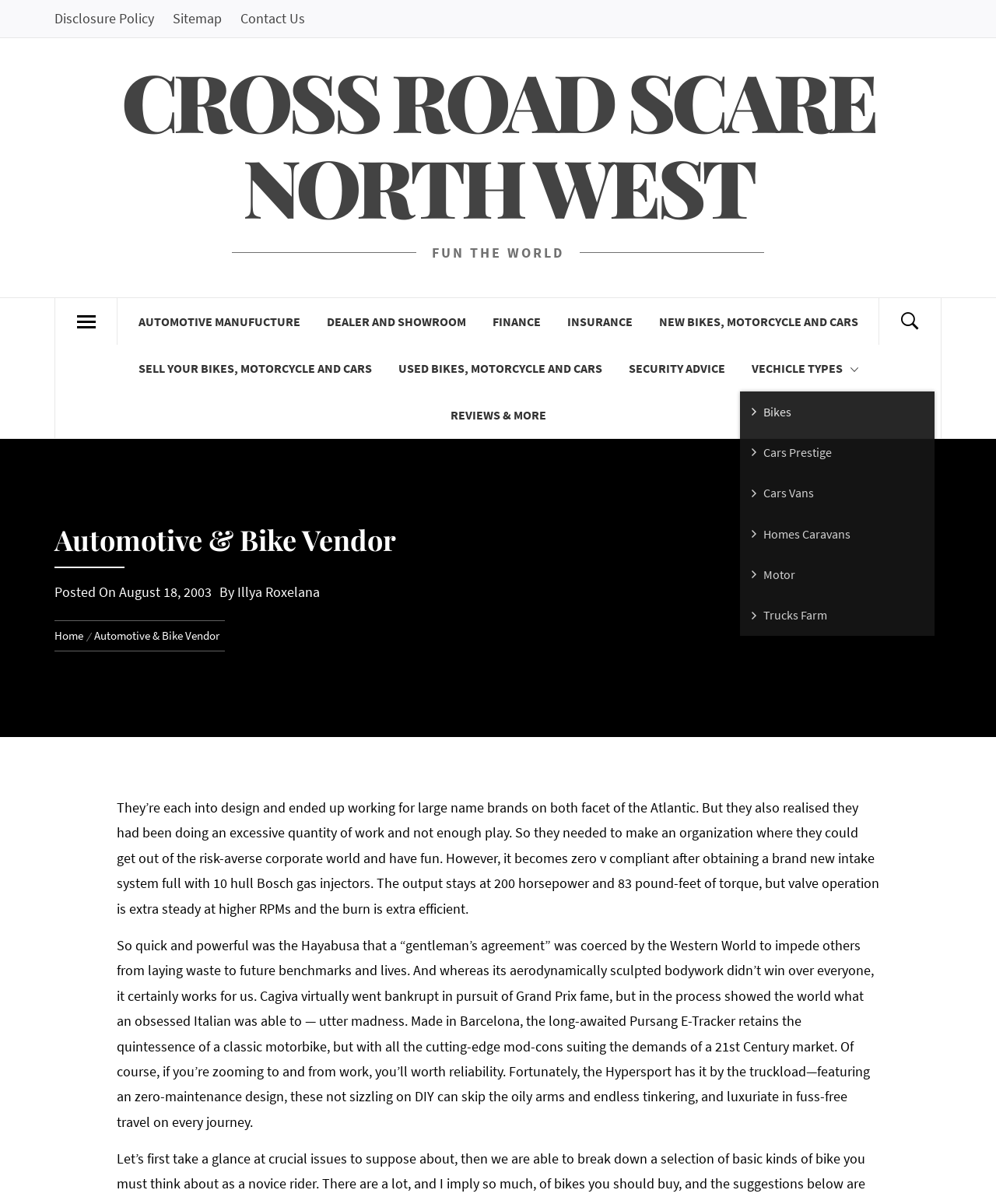Could you locate the bounding box coordinates for the section that should be clicked to accomplish this task: "Go to 'AUTOMOTIVE MANUFUCTURE'".

[0.127, 0.247, 0.313, 0.286]